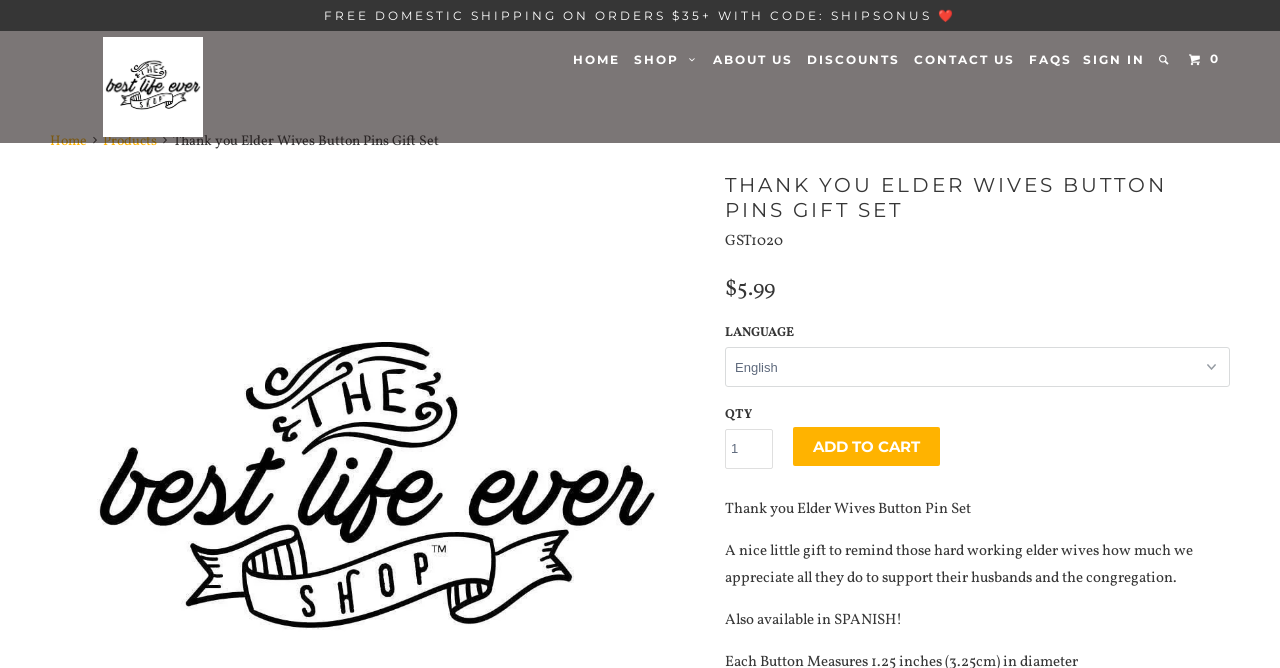Carefully observe the image and respond to the question with a detailed answer:
What is the purpose of the button pin set?

I found the purpose of the button pin set by looking at the static text elements that contain the product description. The text content of these elements suggests that the button pin set is a gift to remind elder wives how much they are appreciated for their support.